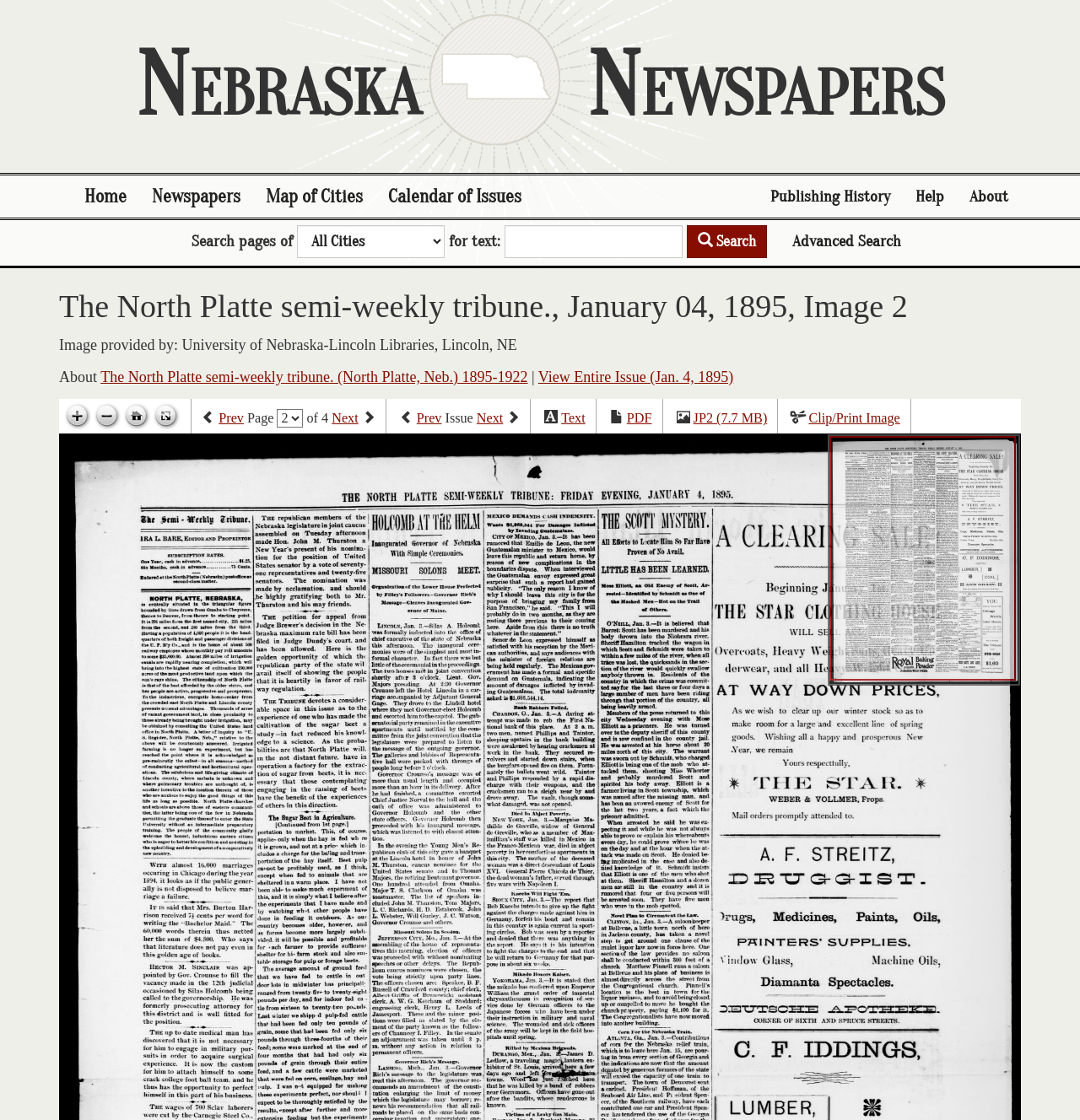Based on the element description, predict the bounding box coordinates (top-left x, top-left y, bottom-right x, bottom-right y) for the UI element in the screenshot: Join Us

None